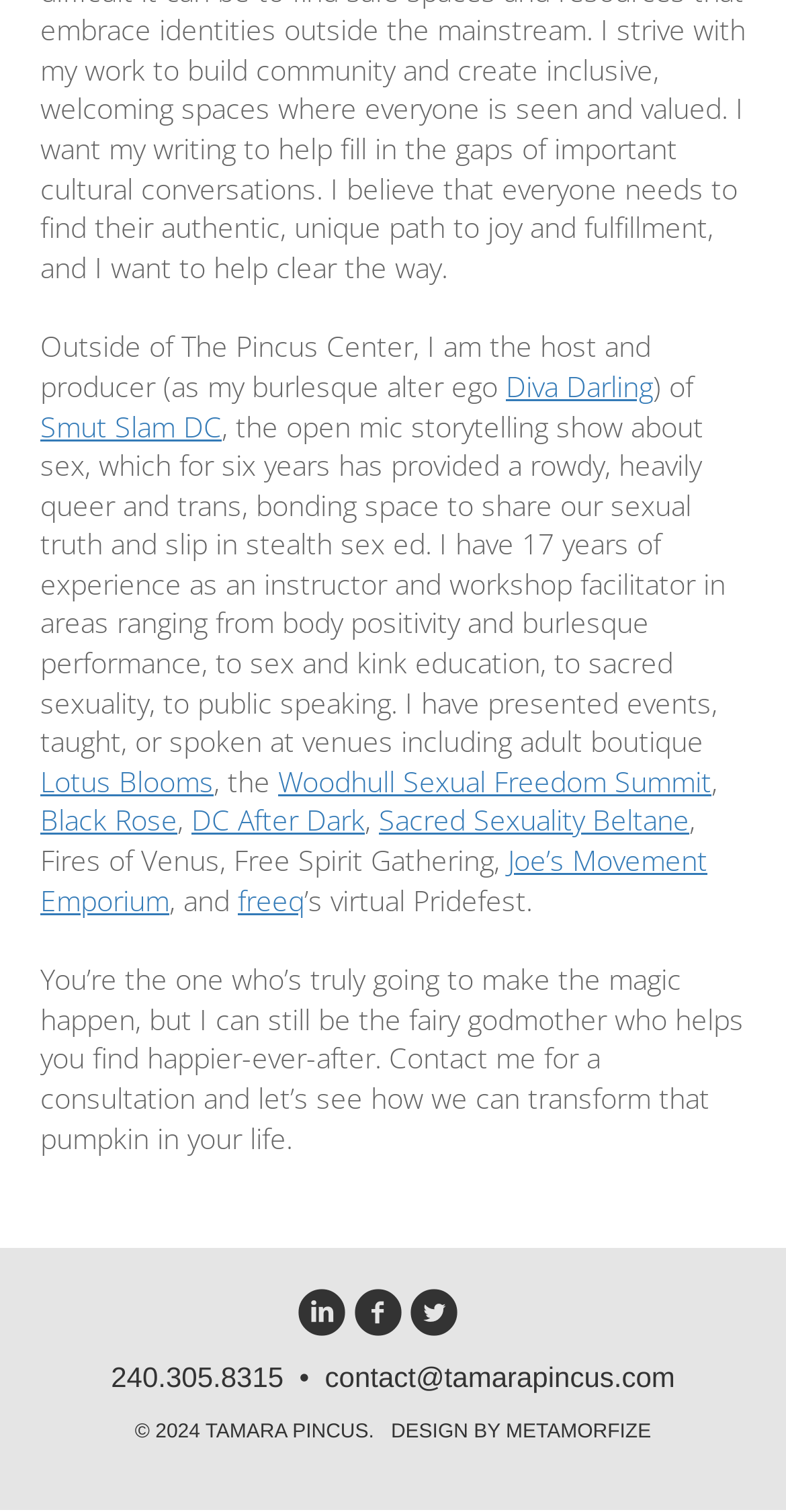Please identify the bounding box coordinates of the clickable area that will fulfill the following instruction: "Contact Tamara Pincus via email". The coordinates should be in the format of four float numbers between 0 and 1, i.e., [left, top, right, bottom].

[0.413, 0.901, 0.859, 0.922]